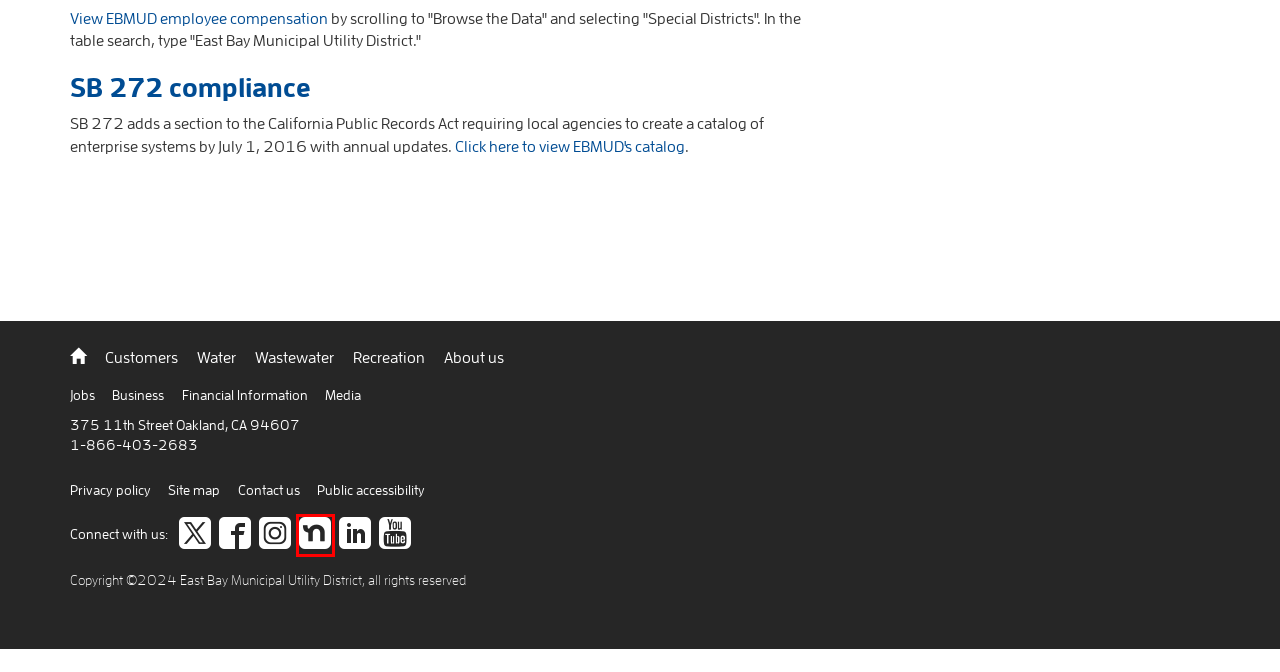You have a screenshot of a webpage with a red bounding box around an element. Select the webpage description that best matches the new webpage after clicking the element within the red bounding box. Here are the descriptions:
A. Recreation :: East Bay Municipal Utility District
B. News :: East Bay Municipal Utility District
C. Contact us :: East Bay Municipal Utility District
D. East Bay Municipal Utility District - 512 Utility updates &mdash; Nextdoor —  Nextdoor
E. Financial Information :: East Bay Municipal Utility District
F. SB 272 Compliance :: East Bay Municipal Utility District
G. Community activities :: East Bay Municipal Utility District
H. Board of Directors and management :: East Bay Municipal Utility District

D